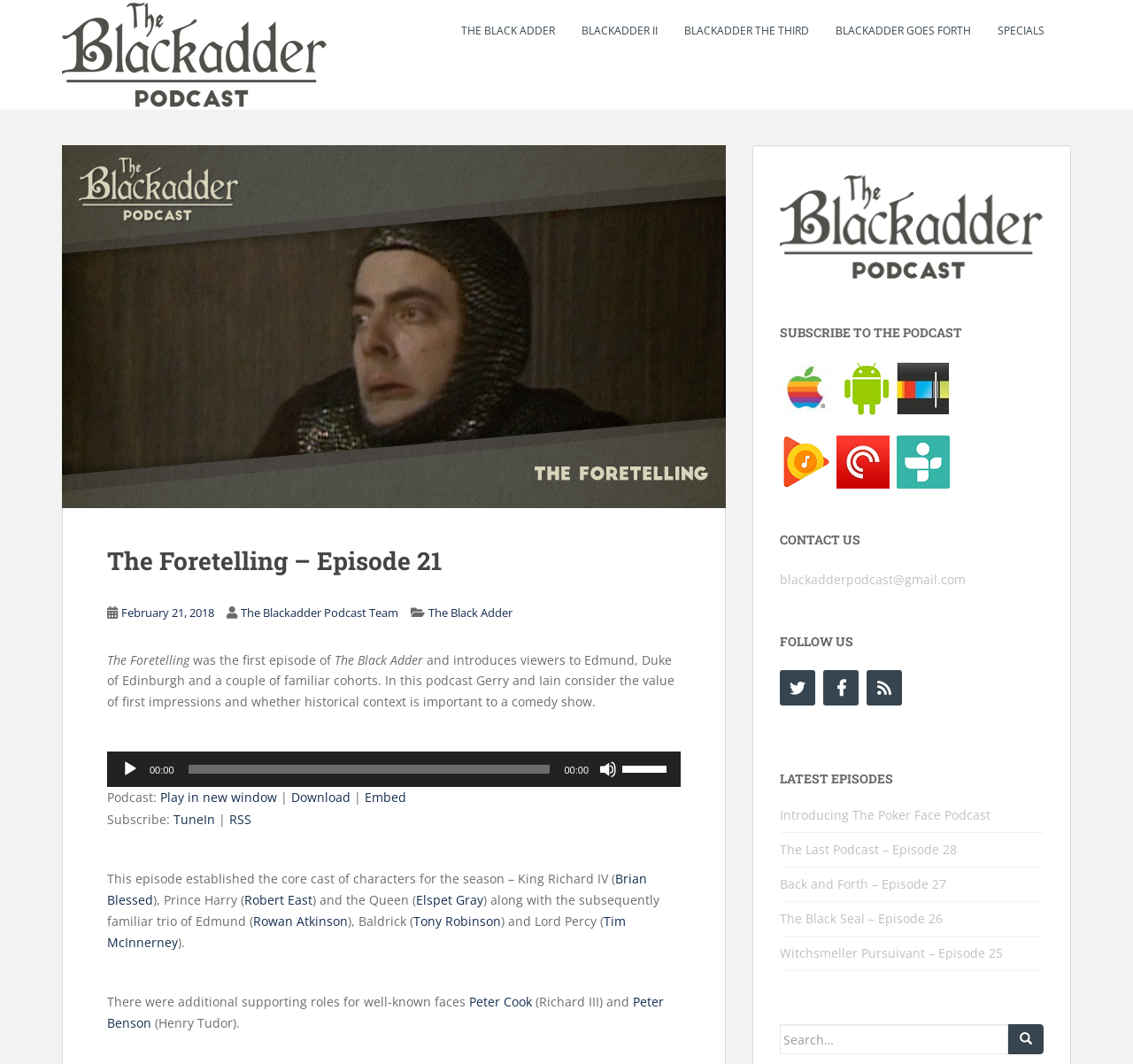Please reply with a single word or brief phrase to the question: 
What is the title of the episode?

The Foretelling